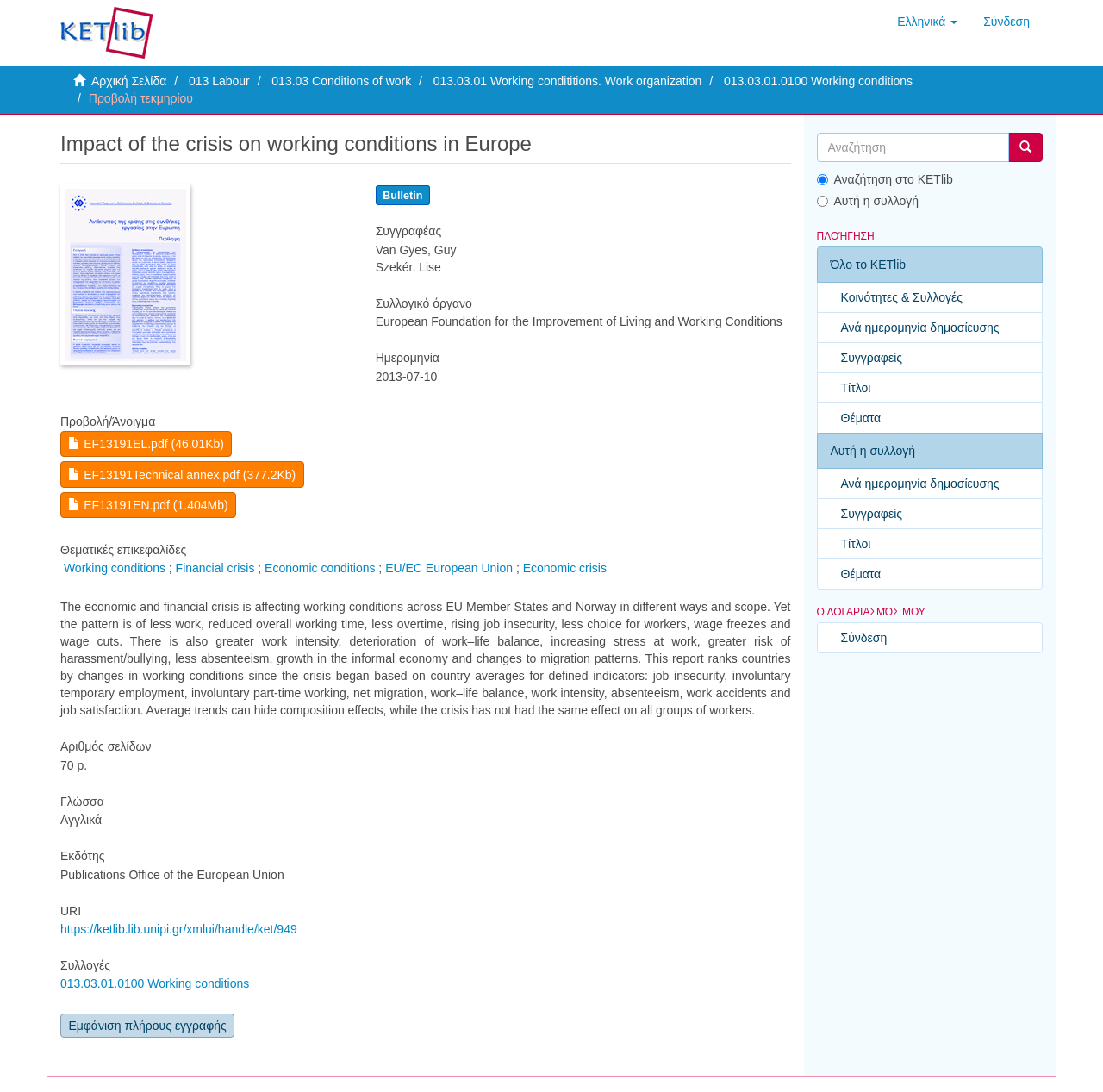What is the language of the report?
Examine the screenshot and reply with a single word or phrase.

English